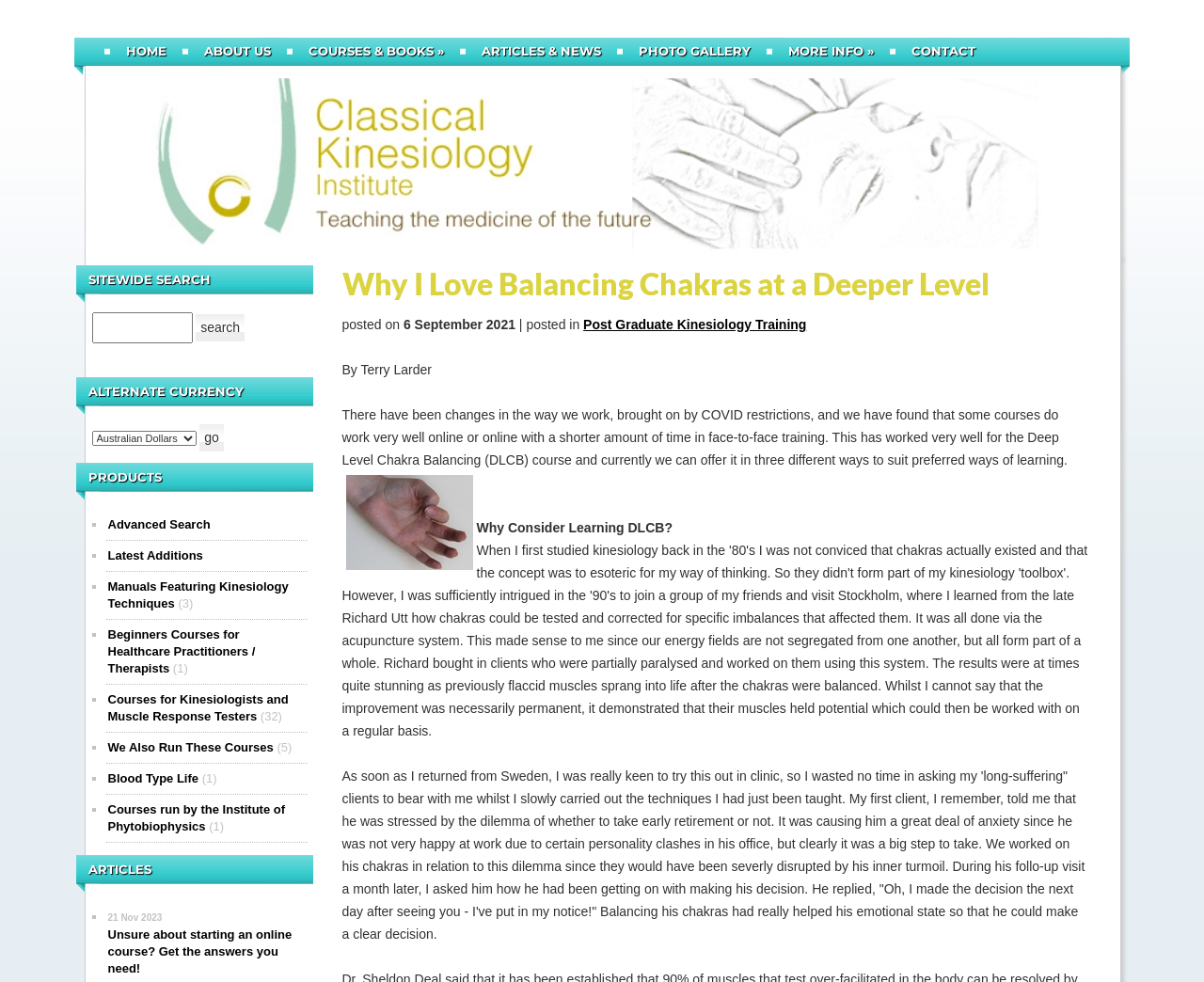For the following element description, predict the bounding box coordinates in the format (top-left x, top-left y, bottom-right x, bottom-right y). All values should be floating point numbers between 0 and 1. Description: name="keyword"

[0.076, 0.318, 0.16, 0.35]